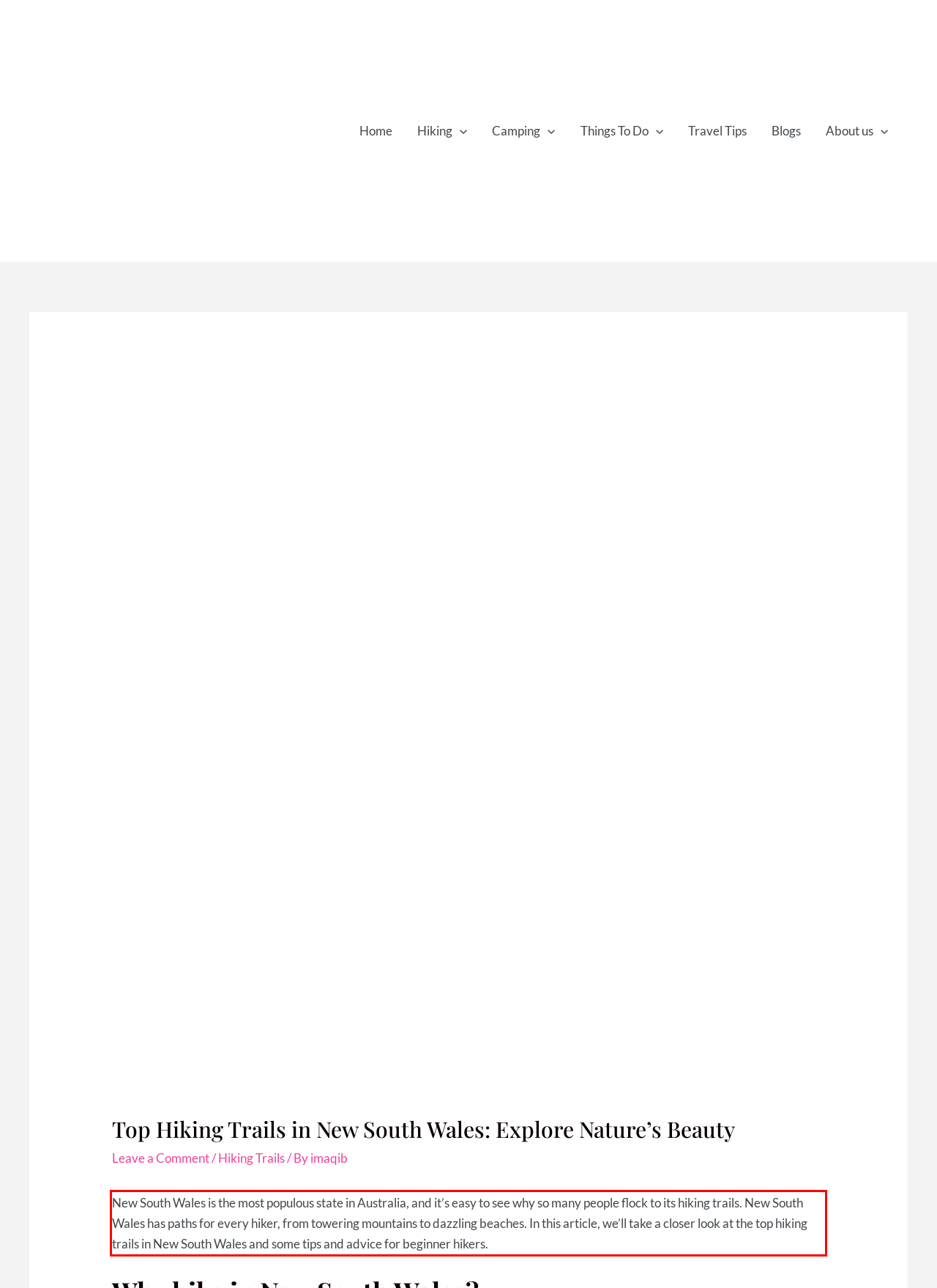You have a screenshot of a webpage with a UI element highlighted by a red bounding box. Use OCR to obtain the text within this highlighted area.

New South Wales is the most populous state in Australia, and it’s easy to see why so many people flock to its hiking trails. New South Wales has paths for every hiker, from towering mountains to dazzling beaches. In this article, we’ll take a closer look at the top hiking trails in New South Wales and some tips and advice for beginner hikers.